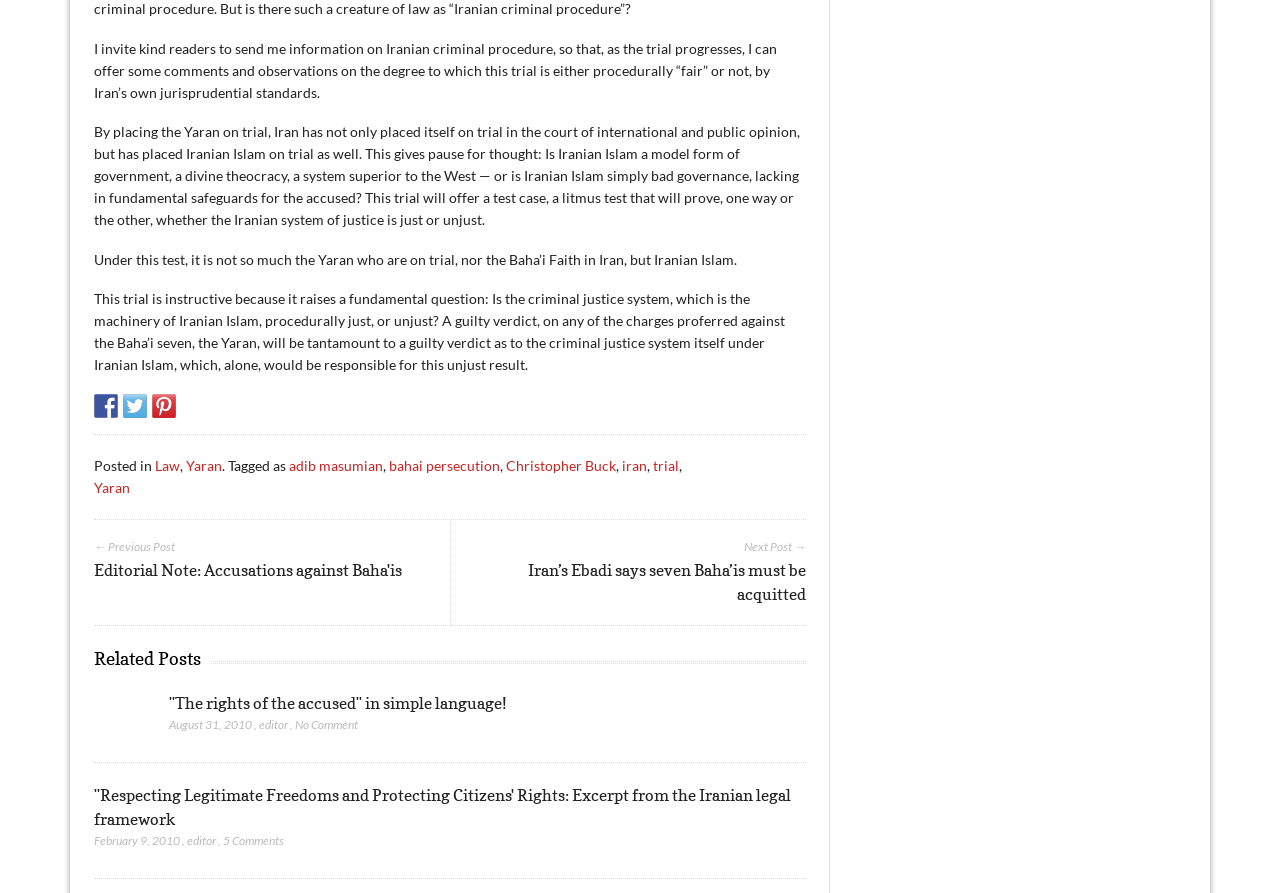Please determine the bounding box coordinates of the element's region to click in order to carry out the following instruction: "Click on the link to the post 'Respecting Legitimate Freedoms and Protecting Citizens' Rights'". The coordinates should be four float numbers between 0 and 1, i.e., [left, top, right, bottom].

[0.074, 0.879, 0.618, 0.928]